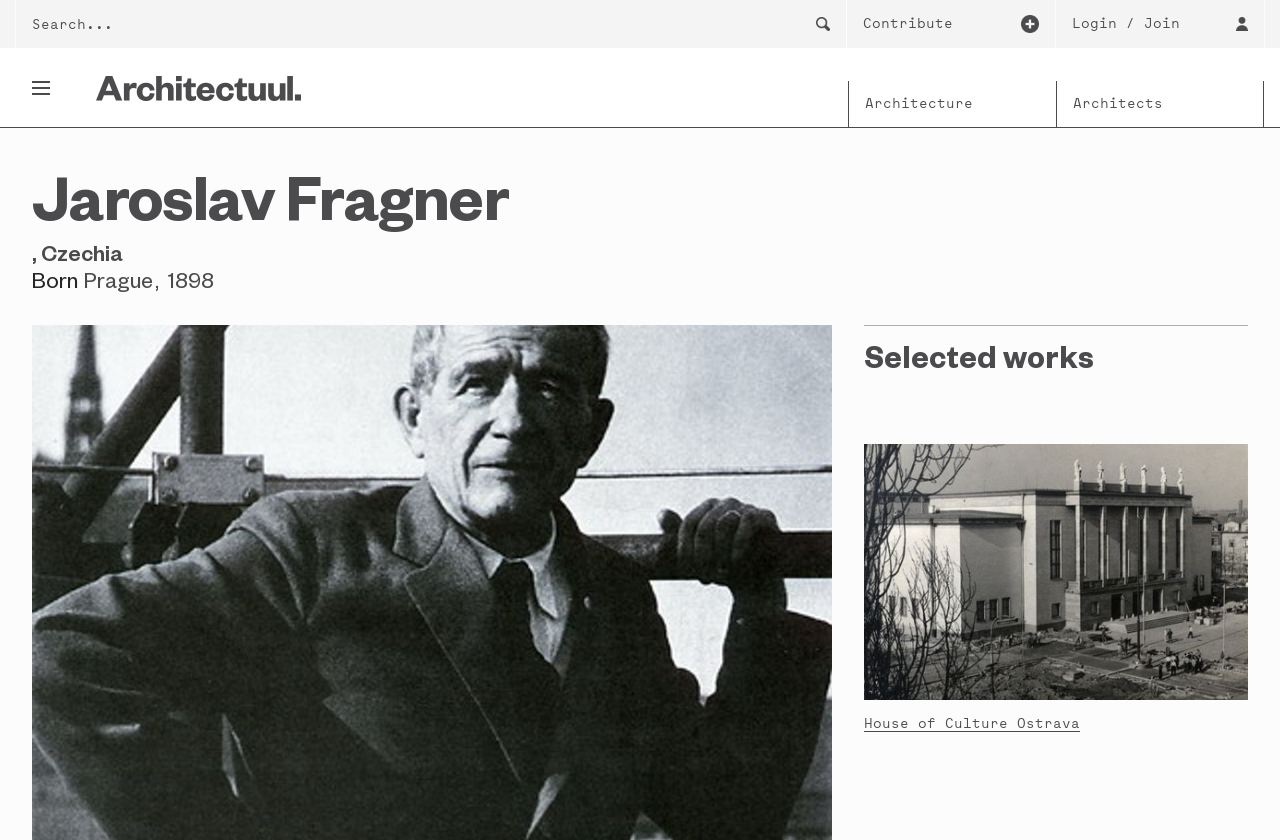What is the nationality of Jaroslav Fragner?
Look at the screenshot and respond with one word or a short phrase.

Czech